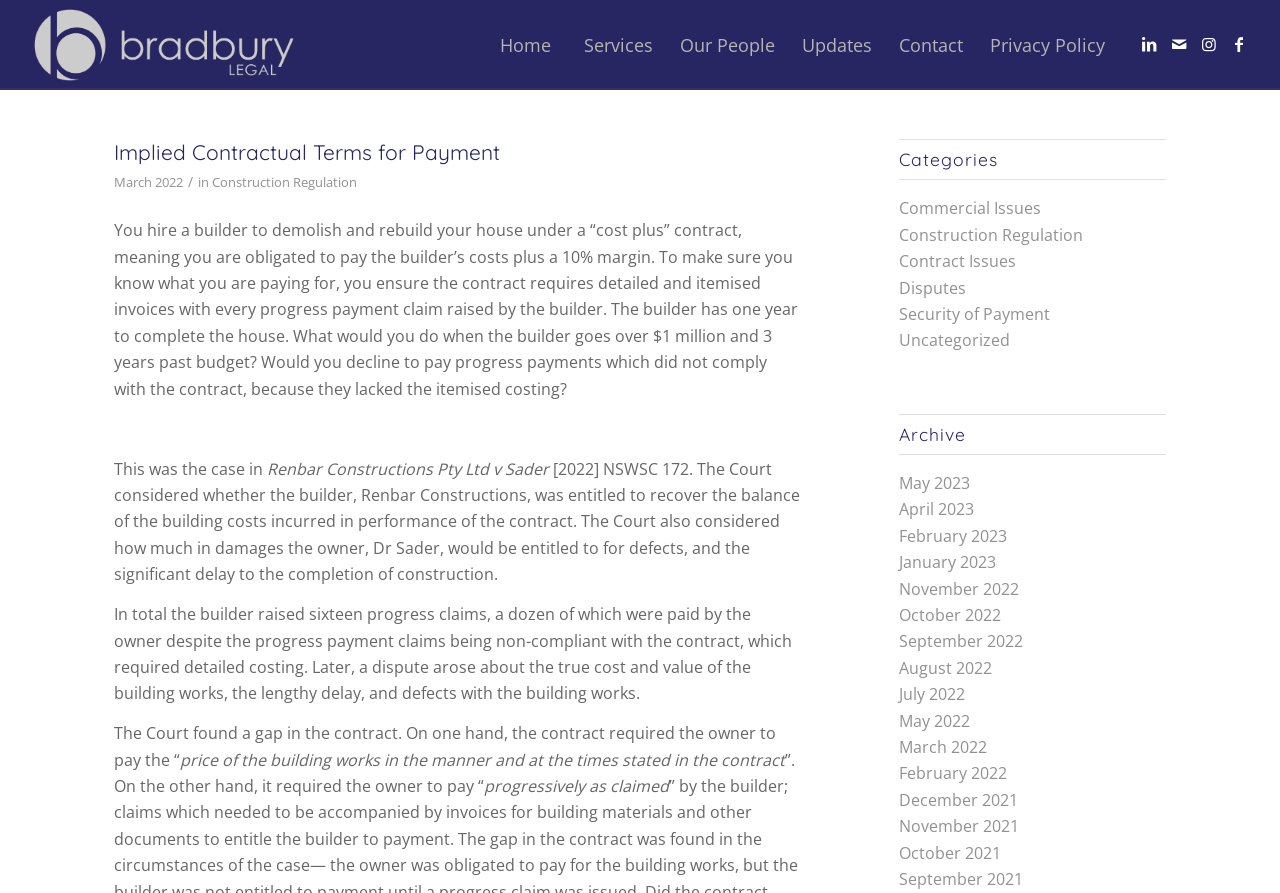Please find the bounding box coordinates of the section that needs to be clicked to achieve this instruction: "Visit LinkedIn page".

[0.886, 0.032, 0.91, 0.066]